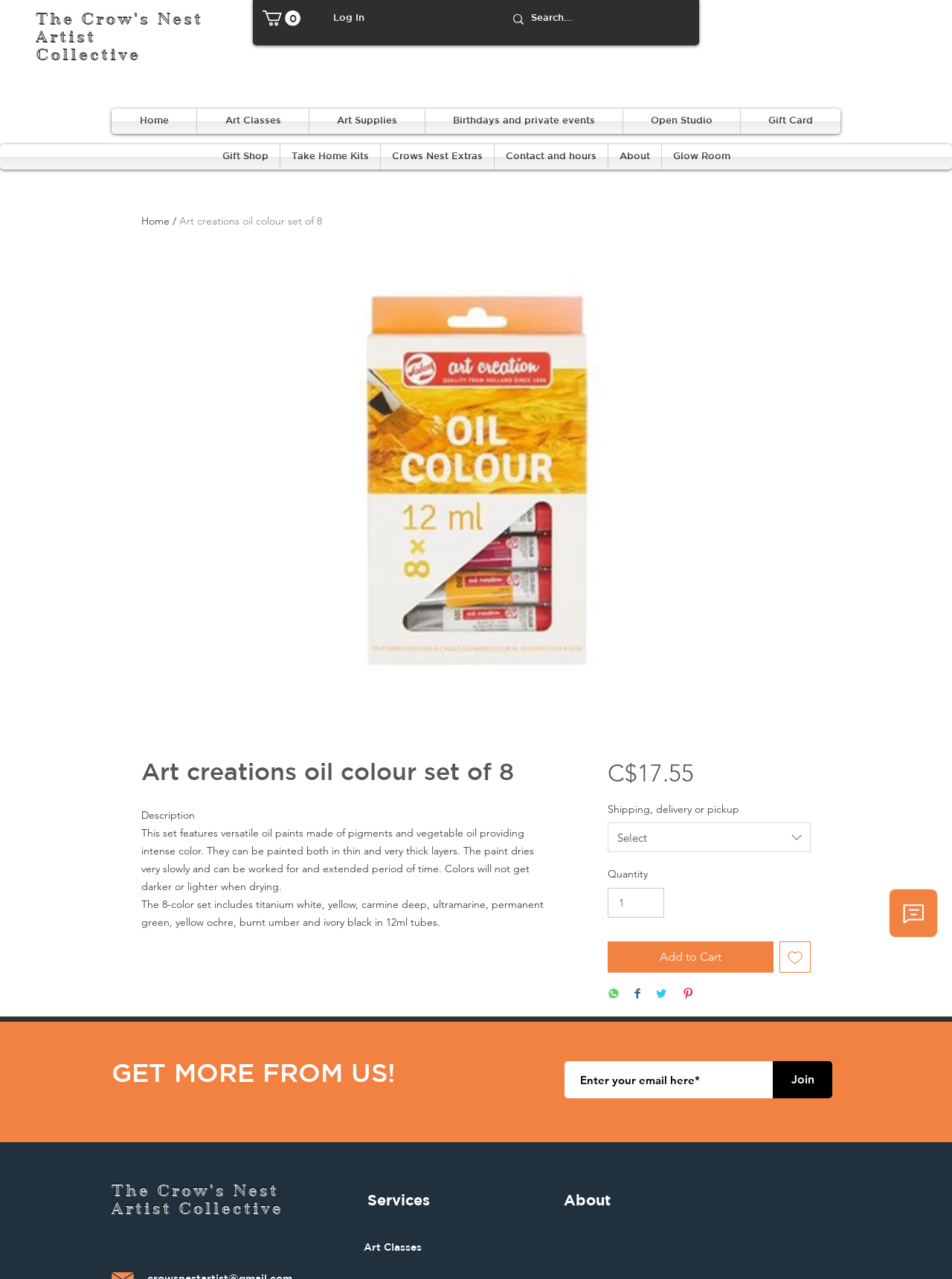Provide your answer in one word or a succinct phrase for the question: 
What is the price of the art set?

C$17.55